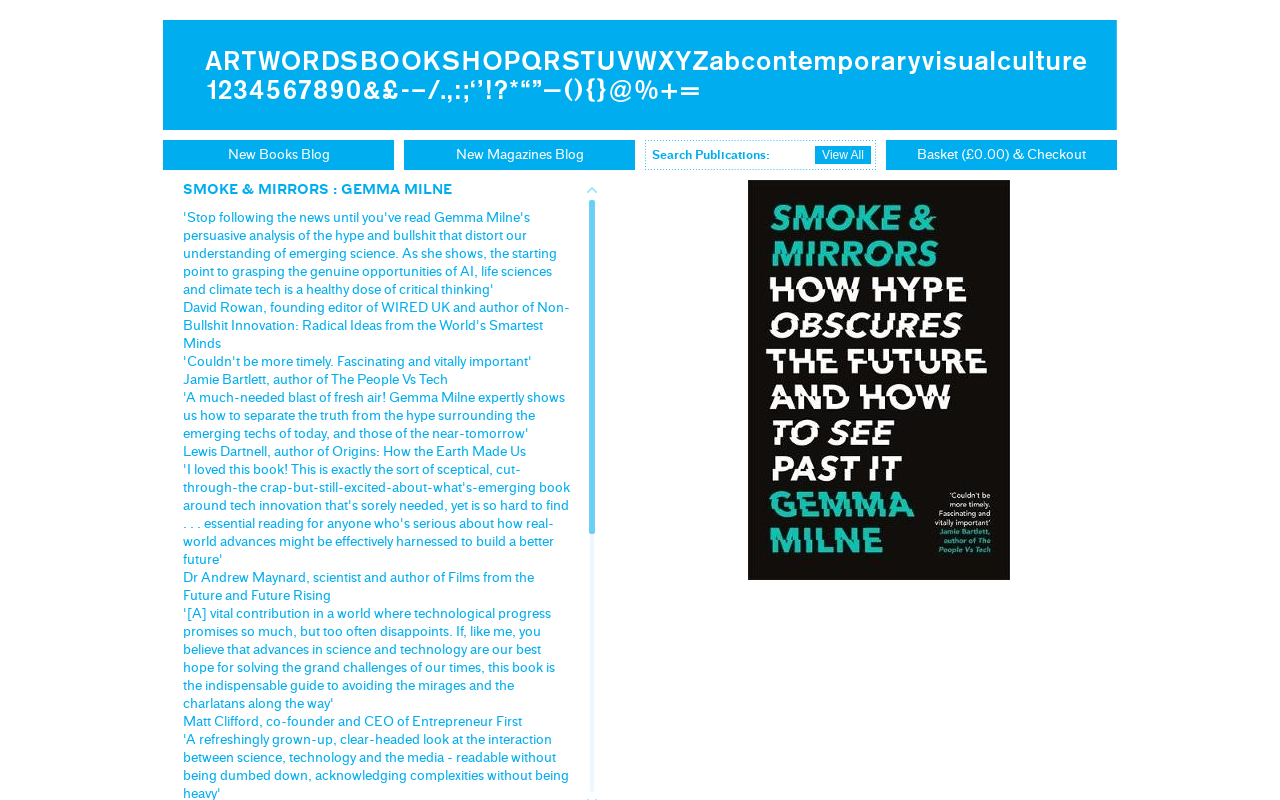Please examine the image and provide a detailed answer to the question: What is the purpose of the textbox?

The purpose of the textbox can be determined by looking at the StaticText element 'Search Publications:' which is a sibling of the textbox element, indicating that the textbox is used for searching publications.